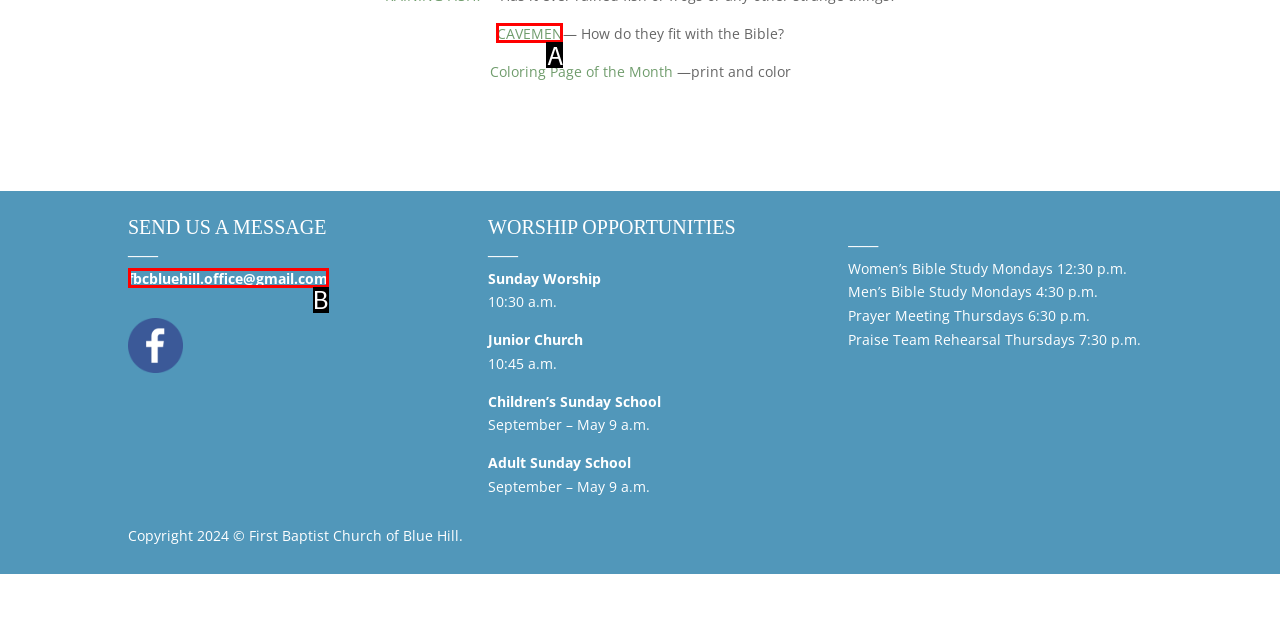Determine which option fits the element description: fbcbluehill.office@gmail.com
Answer with the option’s letter directly.

B